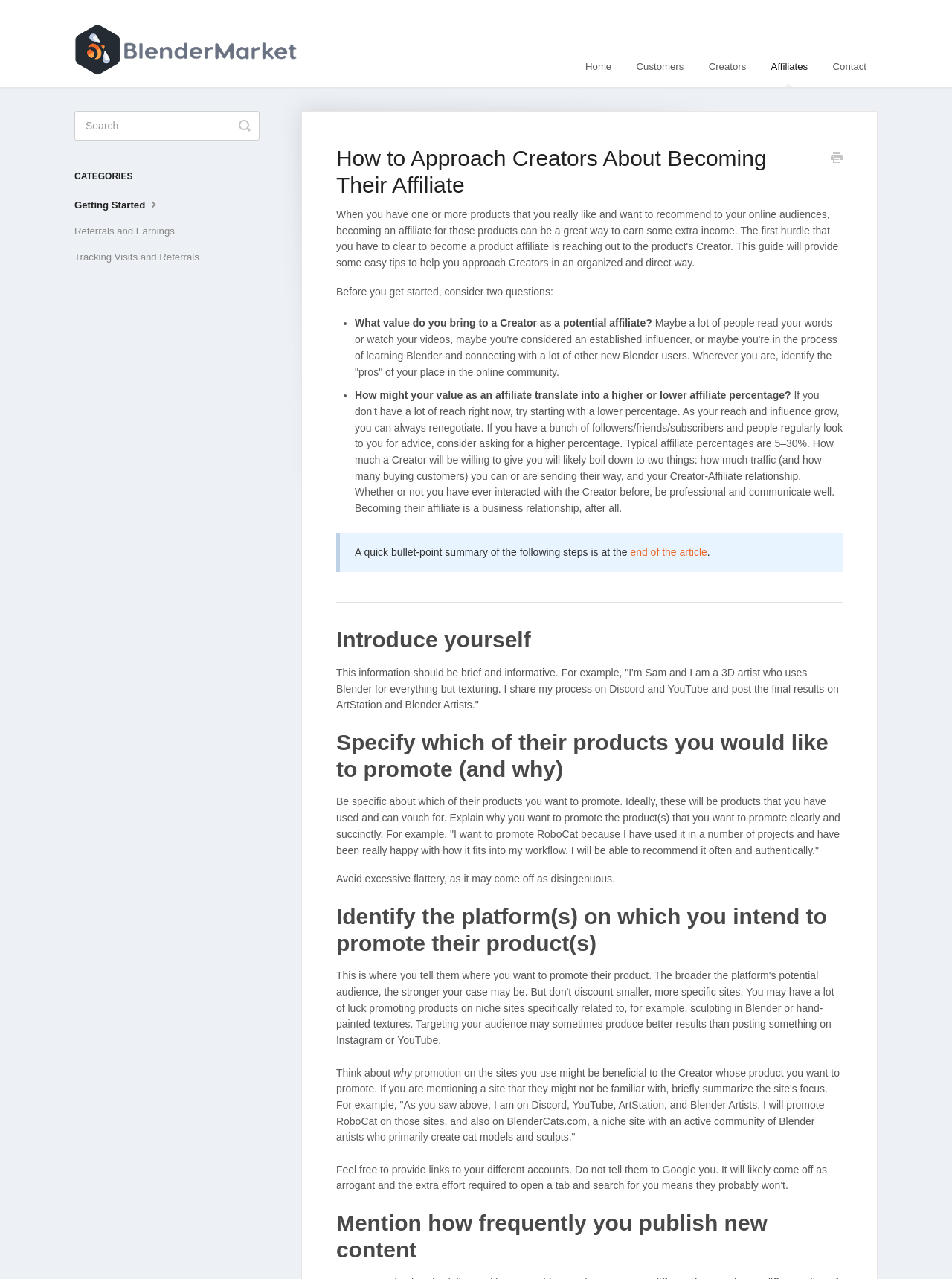Identify the bounding box coordinates of the clickable section necessary to follow the following instruction: "Search for something in the search box". The coordinates should be presented as four float numbers from 0 to 1, i.e., [left, top, right, bottom].

[0.078, 0.087, 0.273, 0.11]